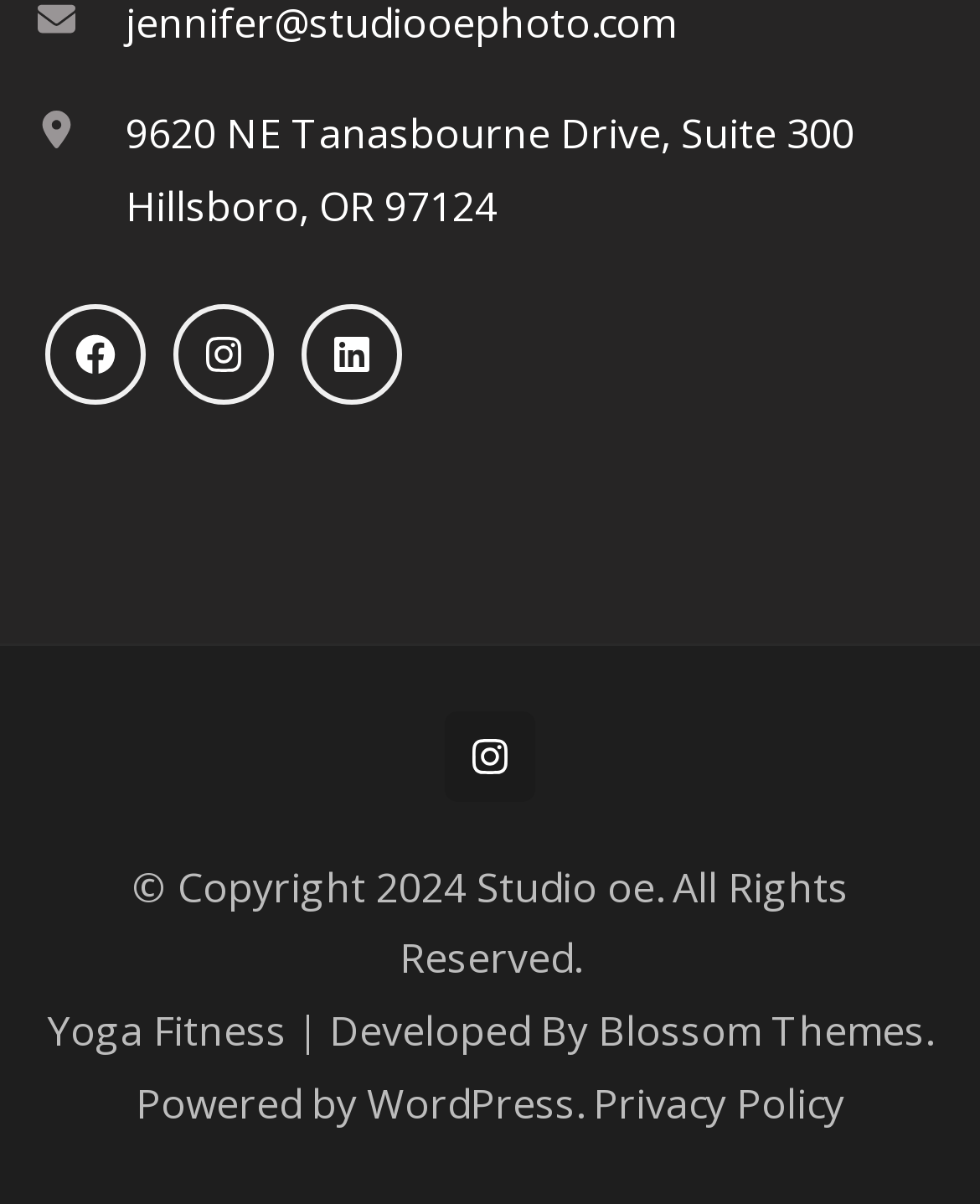Who developed the yoga fitness website?
Carefully analyze the image and provide a detailed answer to the question.

I found the developer's name by looking at the static text element at the bottom of the page, which says 'Developed By' followed by a link to 'Blossom Themes'.